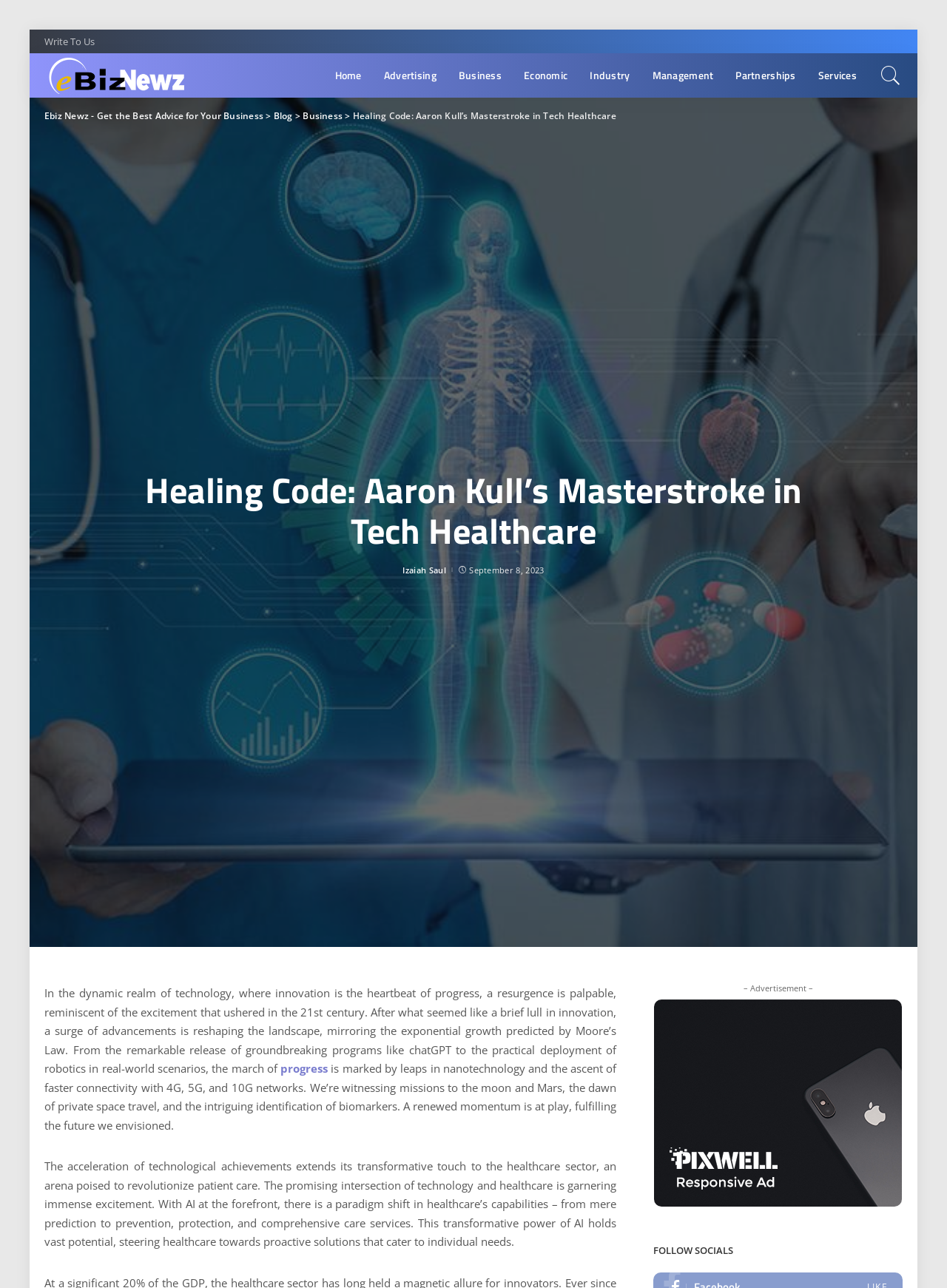Can you find and provide the main heading text of this webpage?

Healing Code: Aaron Kull’s Masterstroke in Tech Healthcare